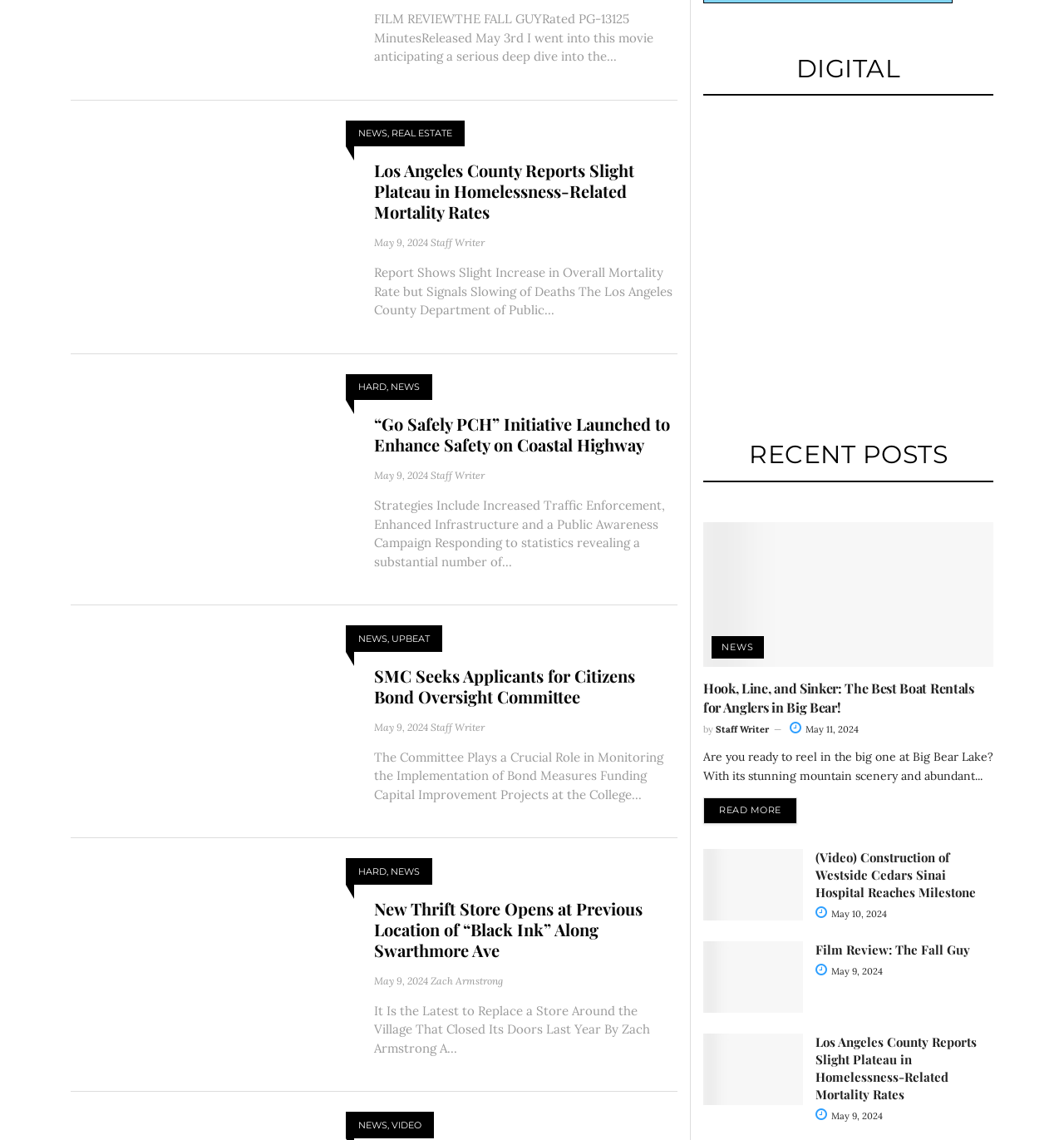Pinpoint the bounding box coordinates of the clickable element to carry out the following instruction: "Watch the video '(Video) Construction of Westside Cedars Sinai Hospital Reaches Milestone'."

[0.661, 0.745, 0.755, 0.807]